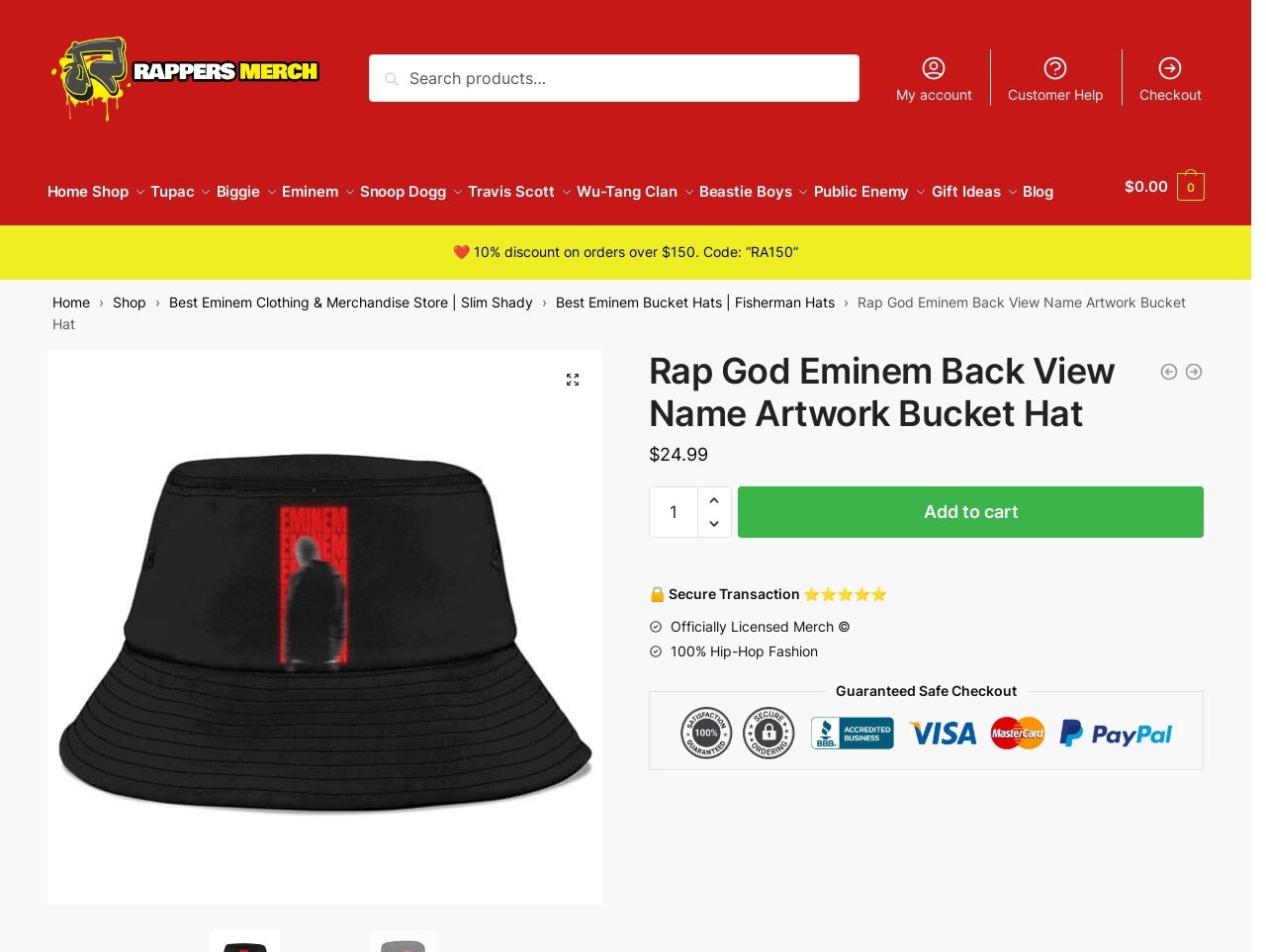What is the minimum quantity of the product that can be purchased?
From the image, provide a succinct answer in one word or a short phrase.

1